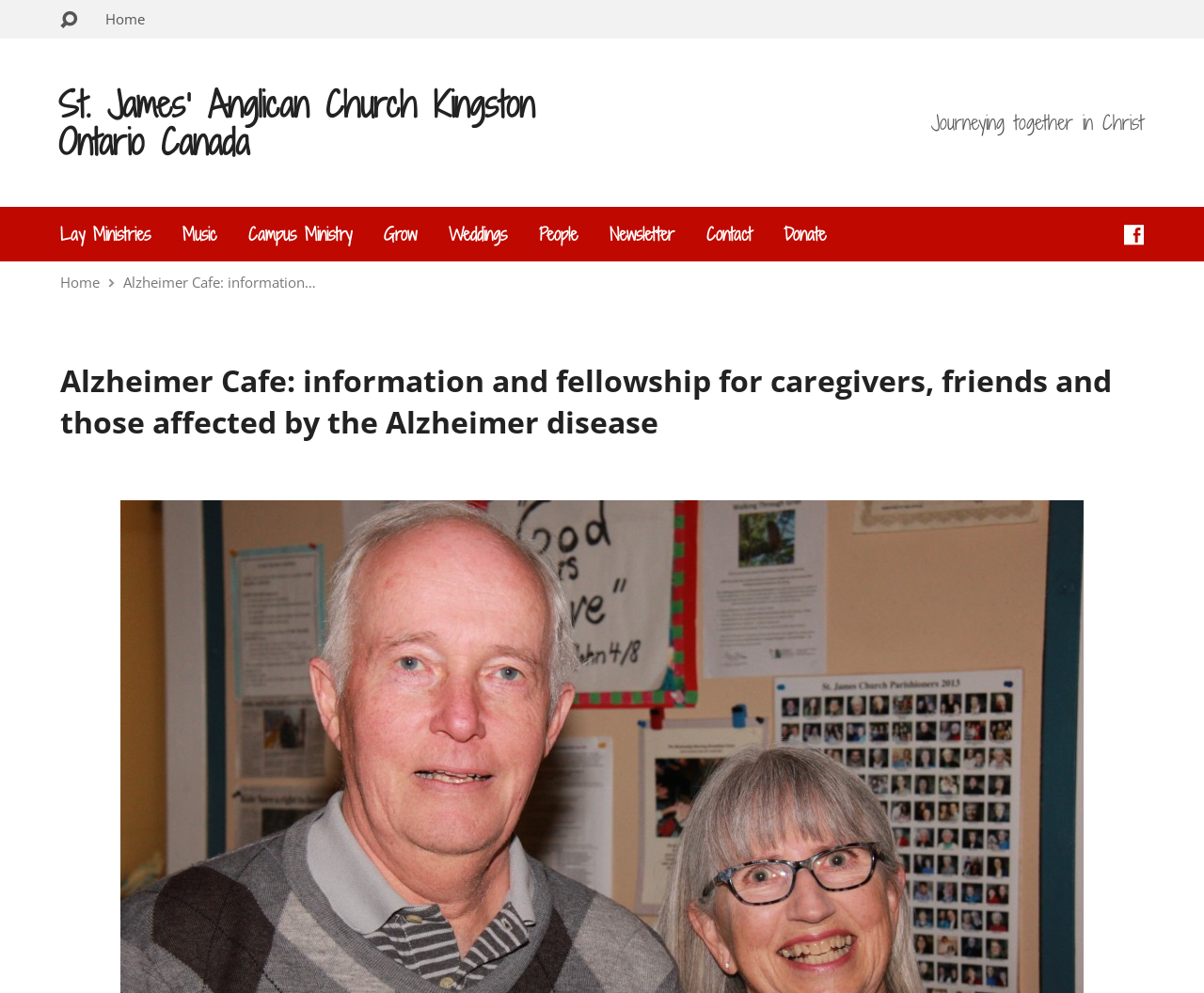Please identify the bounding box coordinates of the element's region that should be clicked to execute the following instruction: "read the newsletter". The bounding box coordinates must be four float numbers between 0 and 1, i.e., [left, top, right, bottom].

[0.506, 0.227, 0.56, 0.245]